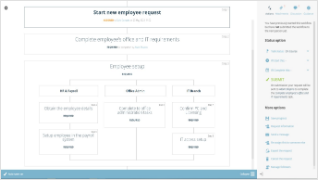Given the content of the image, can you provide a detailed answer to the question?
What is the purpose of the sidebar?

The sidebar, located to the right, likely contains additional options or guidance, enhancing user experience by providing support throughout the onboarding process.